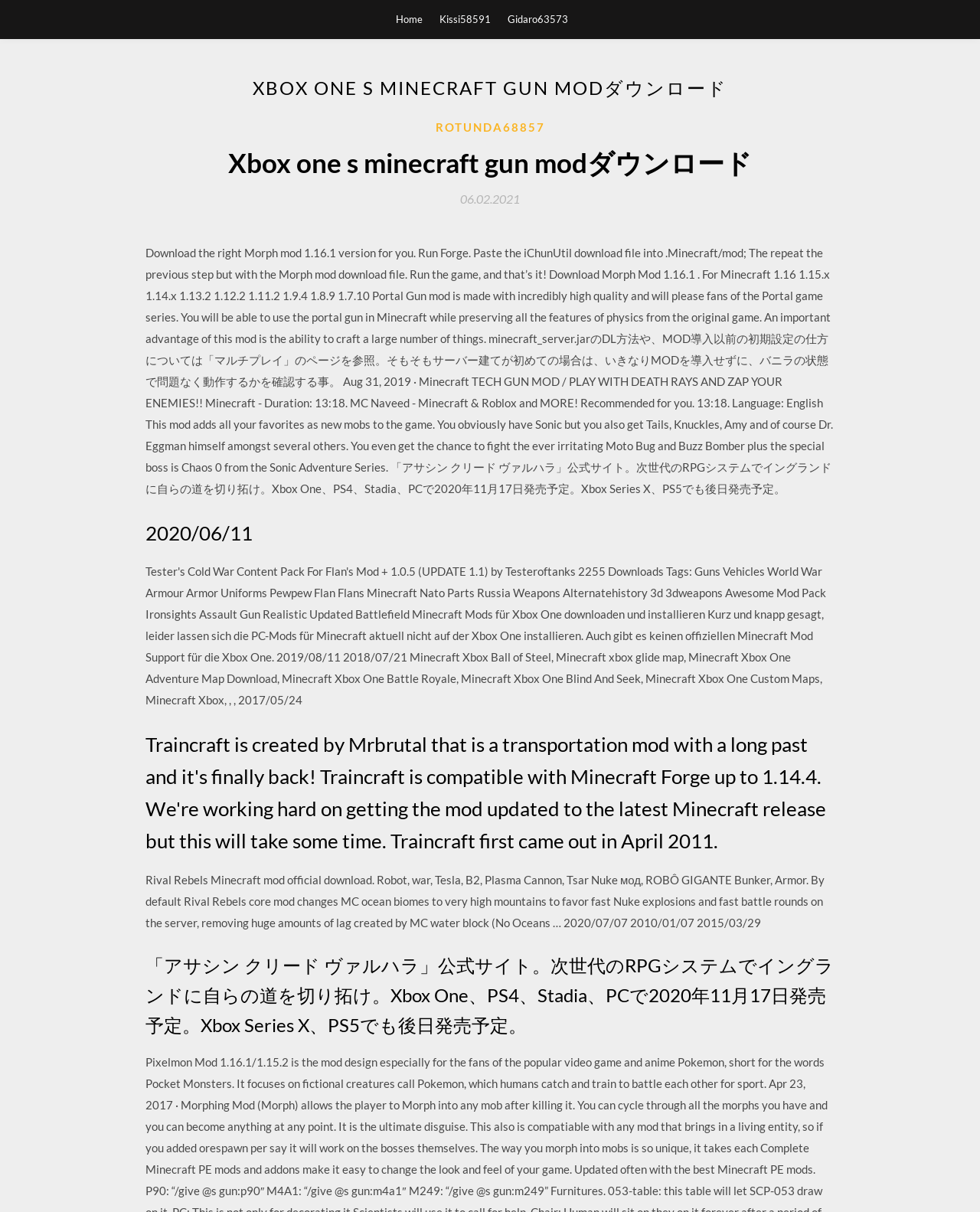Create an elaborate caption for the webpage.

This webpage appears to be a blog or article page focused on Minecraft mods and related content. At the top of the page, there are three links: "Home", "Kissi58591", and "Gidaro63573", which are positioned horizontally and take up a small portion of the top section of the page.

Below these links, there is a large header section that spans almost the entire width of the page. This section contains several elements, including a heading that reads "XBOX ONE S MINECRAFT GUN MODダウンロード" in a large font size. Below this heading, there are several links and pieces of text, including a link to "ROTUNDA68857", a heading that reads "Xbox one s minecraft gun modダウンロード", a link to a date "06.02.2021", and a time element.

The main content of the page is divided into several sections, each with its own heading. The first section provides instructions on how to download and install a Minecraft mod, including steps to run Forge and paste the mod file into the Minecraft directory.

The next section appears to be a description of the Portal Gun mod, which allows players to use a portal gun in Minecraft while preserving the physics from the original game. This section also mentions the ability to craft a large number of items.

Following this, there are several sections that describe other Minecraft mods, including the TECH GUN MOD, which adds death rays and other features to the game, and a Sonic-themed mod that adds characters from the Sonic franchise to Minecraft.

The page also includes a section that appears to be a news article or press release about the Assassin's Creed Valhalla game, which is scheduled to be released on November 17, 2020, for Xbox One, PS4, Stadia, and PC.

Further down the page, there are sections that describe the Traincraft mod, which is a transportation mod compatible with Minecraft Forge up to 1.14.4, and the Rival Rebels Minecraft mod, which changes the game's ocean biomes to high mountains and adds features such as robots and plasma cannons.

Overall, the page appears to be a collection of articles and descriptions about various Minecraft mods and related content.